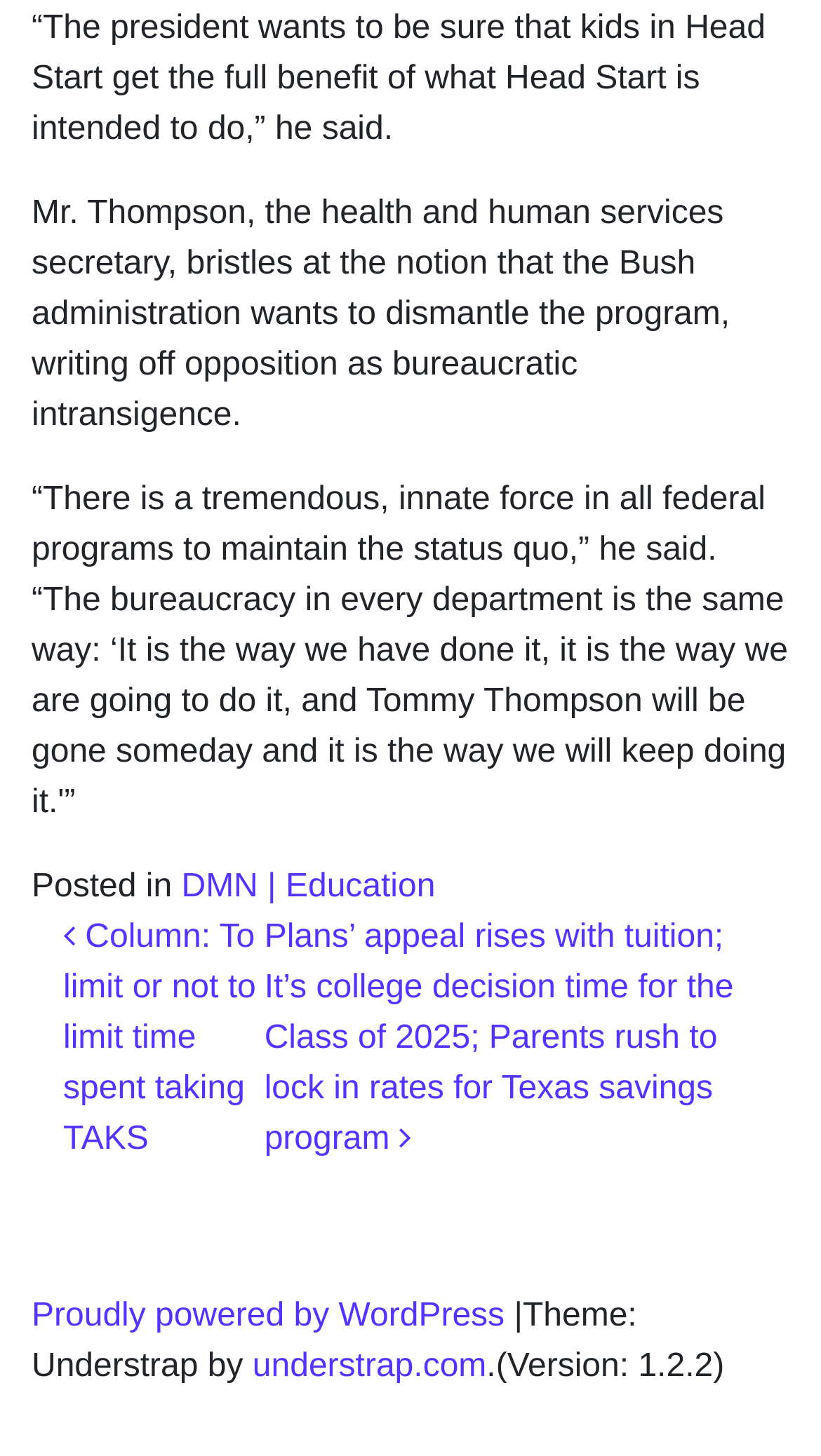Using the element description: "Proudly powered by WordPress", determine the bounding box coordinates for the specified UI element. The coordinates should be four float numbers between 0 and 1, [left, top, right, bottom].

[0.038, 0.892, 0.615, 0.916]